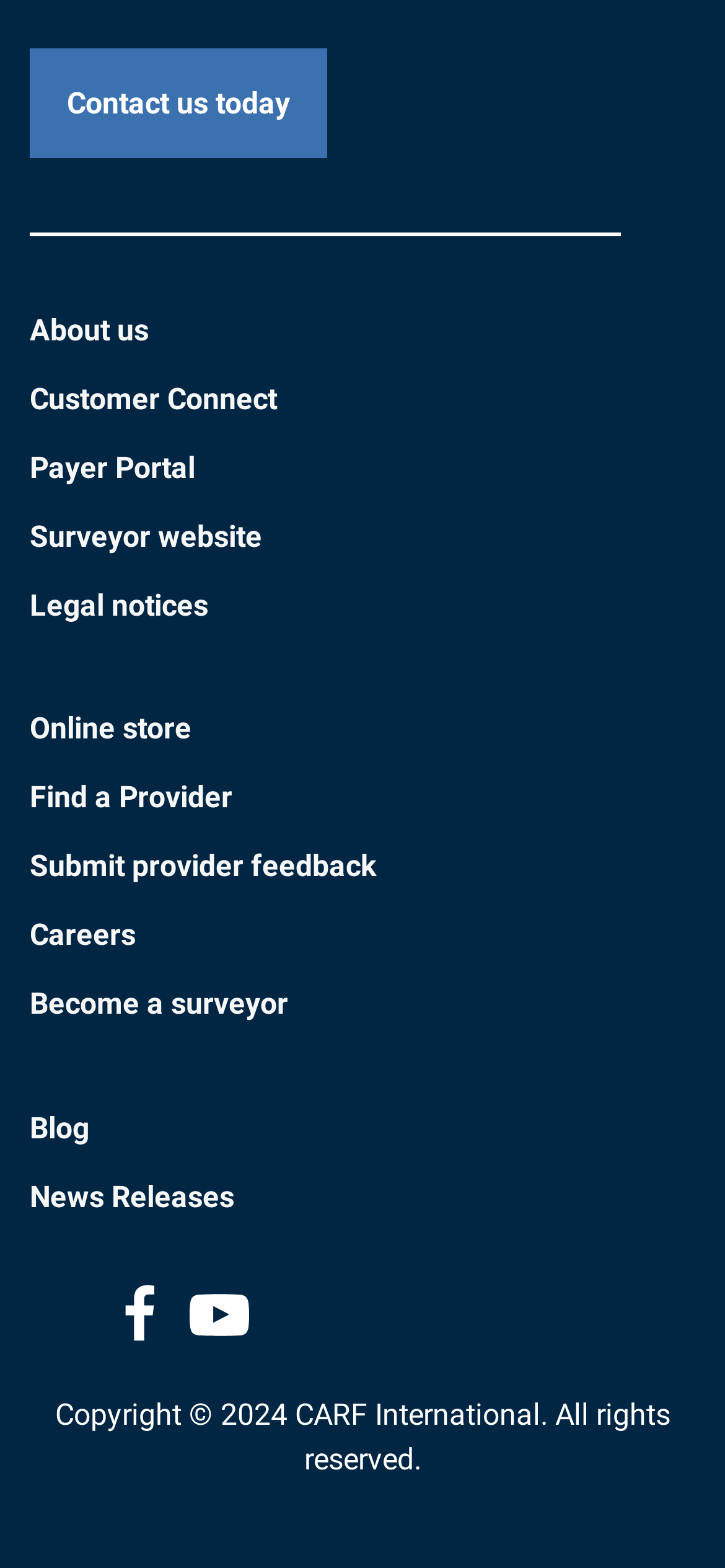Identify the bounding box coordinates for the element you need to click to achieve the following task: "Go to the Online store". Provide the bounding box coordinates as four float numbers between 0 and 1, in the form [left, top, right, bottom].

[0.041, 0.447, 0.959, 0.485]